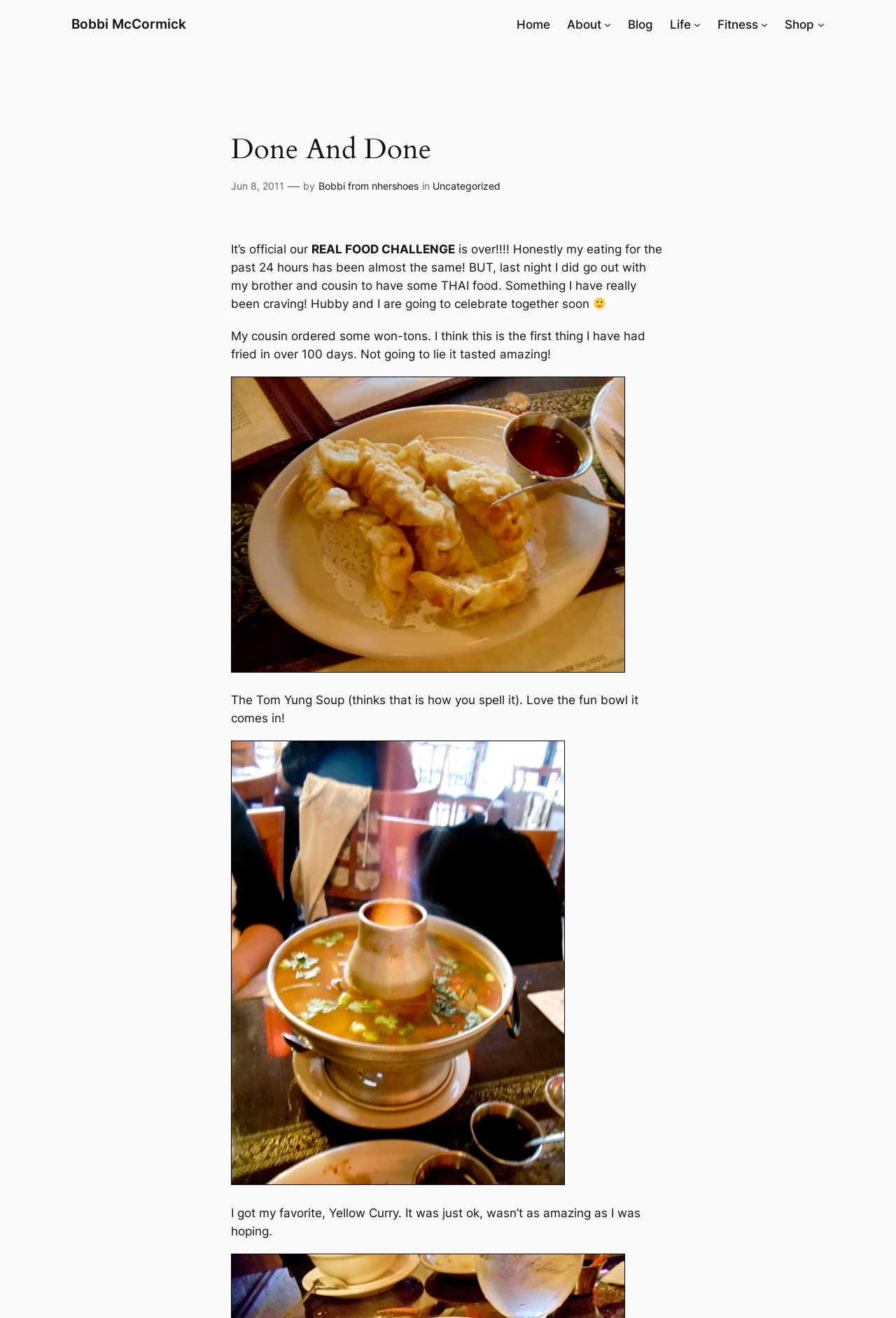Please pinpoint the bounding box coordinates for the region I should click to adhere to this instruction: "Click on the 'Life' link".

[0.748, 0.012, 0.771, 0.025]